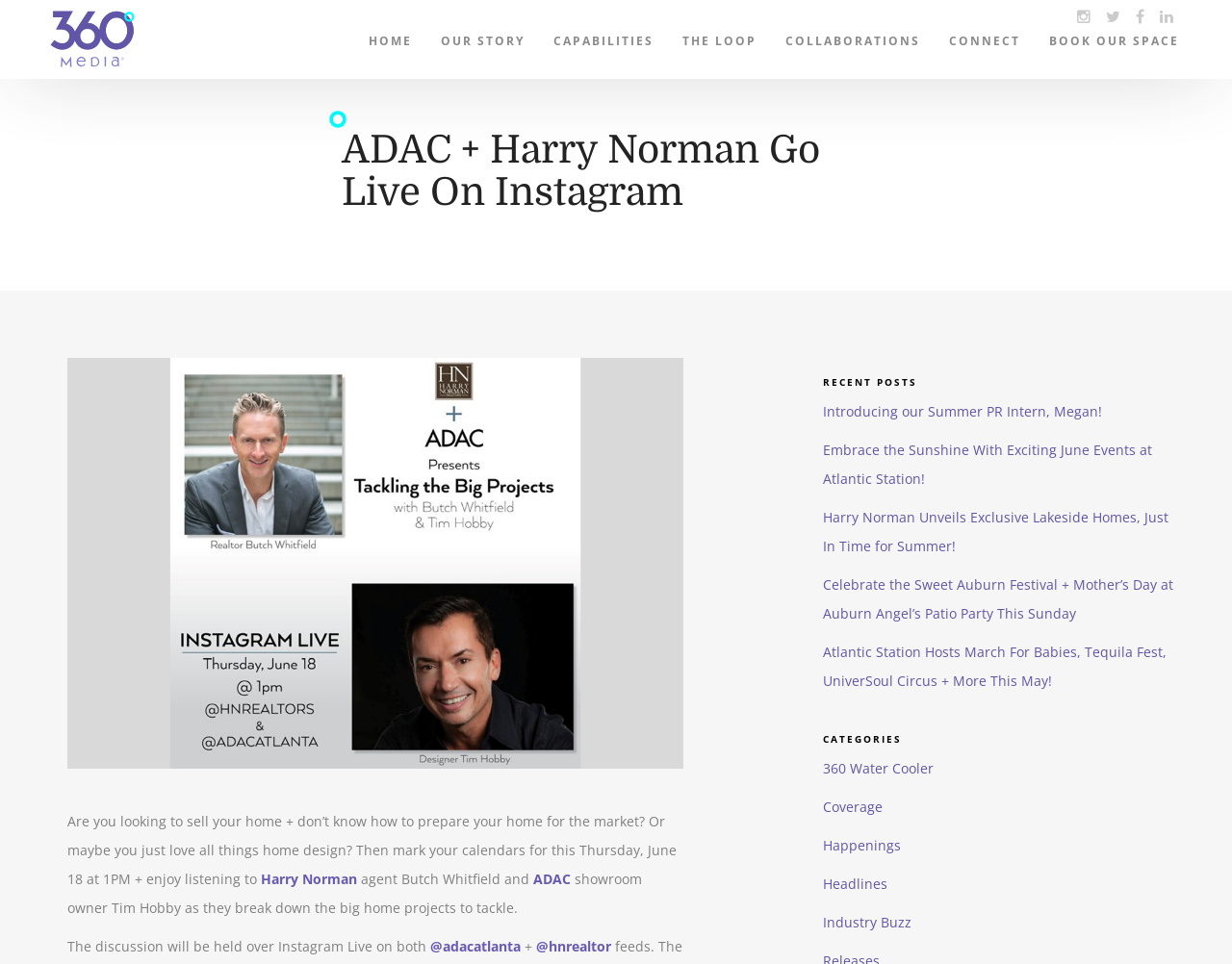Please identify the bounding box coordinates of the element on the webpage that should be clicked to follow this instruction: "Click on the HOME link". The bounding box coordinates should be given as four float numbers between 0 and 1, formatted as [left, top, right, bottom].

[0.288, 0.0, 0.346, 0.075]